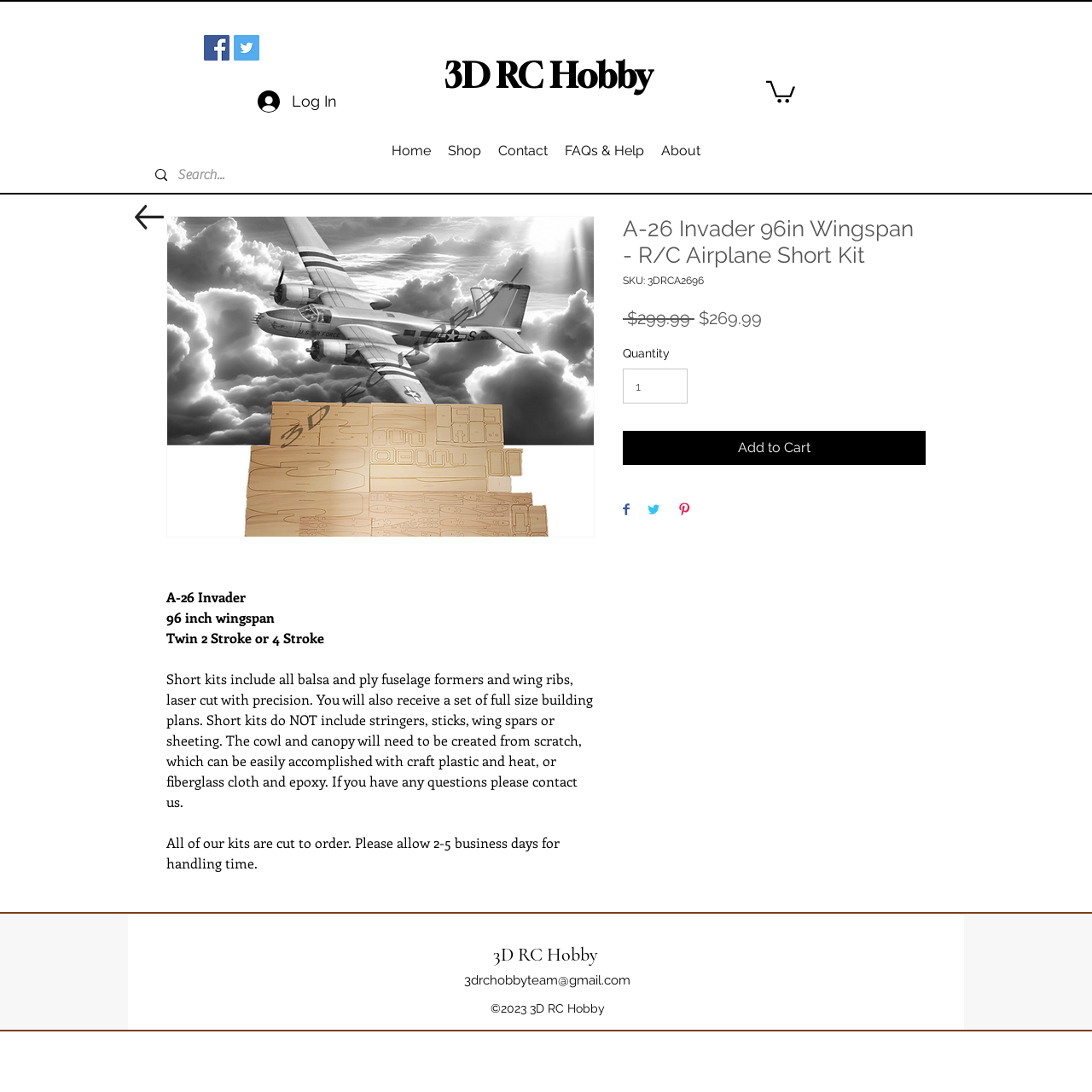Can you identify the bounding box coordinates of the clickable region needed to carry out this instruction: 'Search for a product'? The coordinates should be four float numbers within the range of 0 to 1, stated as [left, top, right, bottom].

[0.133, 0.143, 0.371, 0.178]